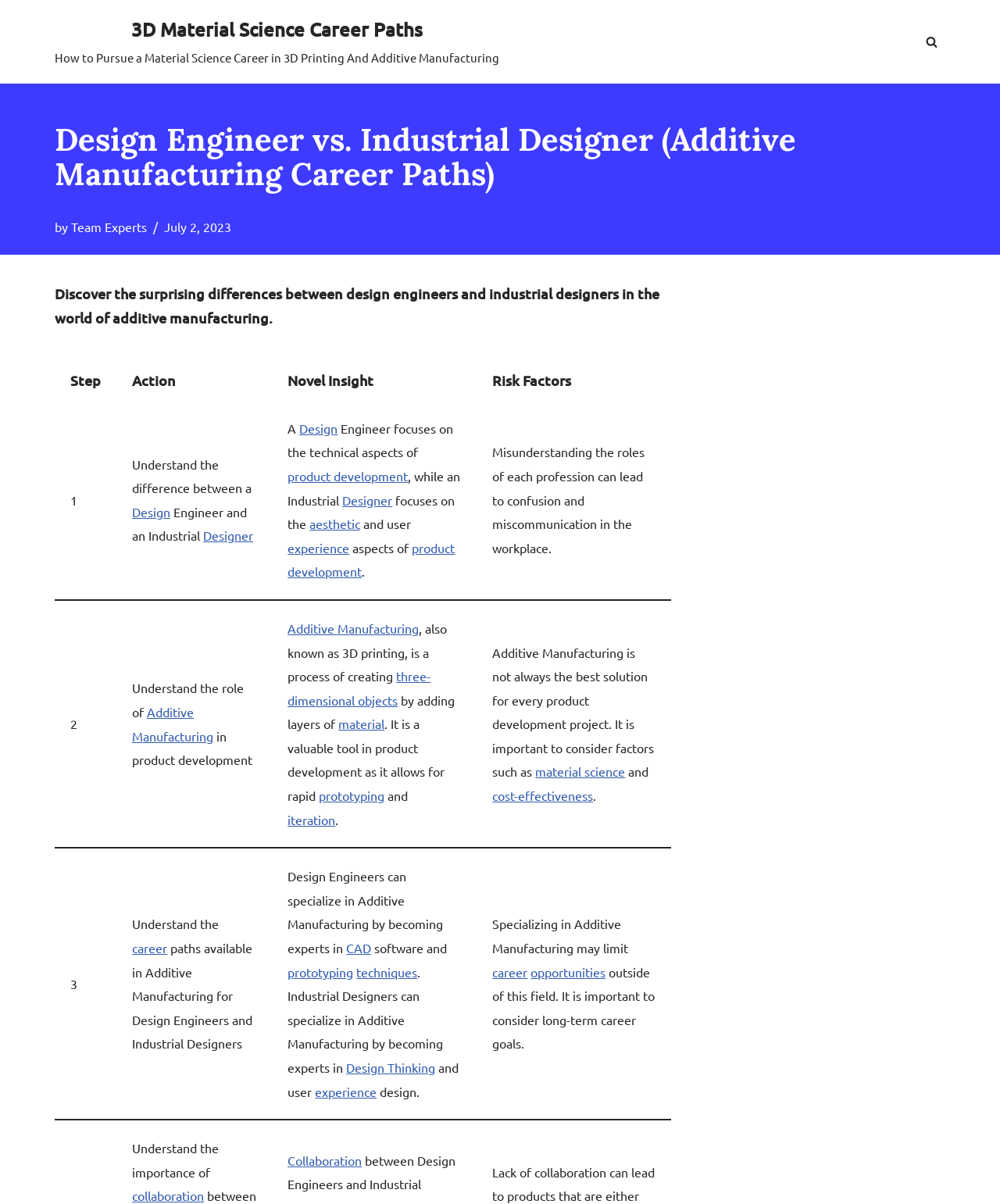What is the role of Additive Manufacturing in product development?
Answer the question with a single word or phrase by looking at the picture.

Rapid prototyping and iteration